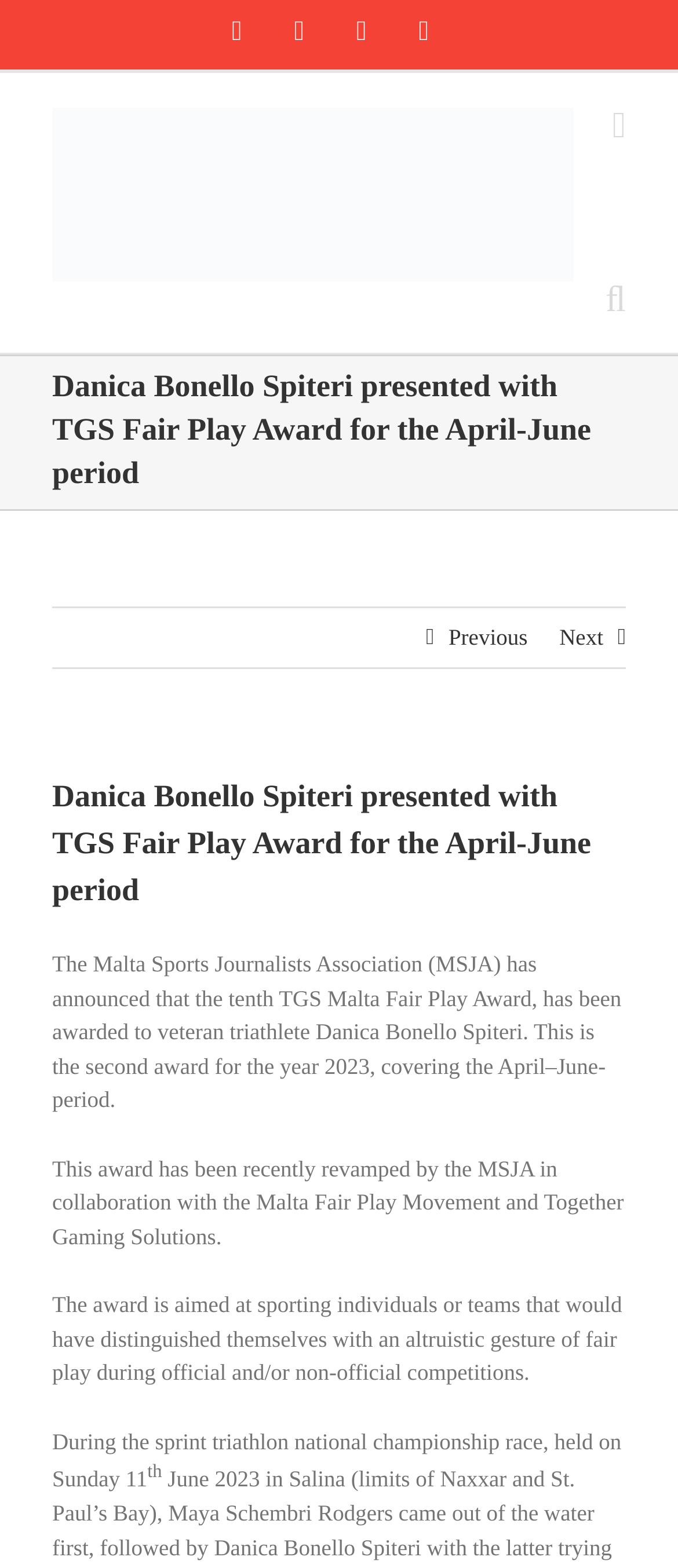Can you pinpoint the bounding box coordinates for the clickable element required for this instruction: "Click on RSS link"? The coordinates should be four float numbers between 0 and 1, i.e., [left, top, right, bottom].

[0.342, 0.012, 0.357, 0.03]